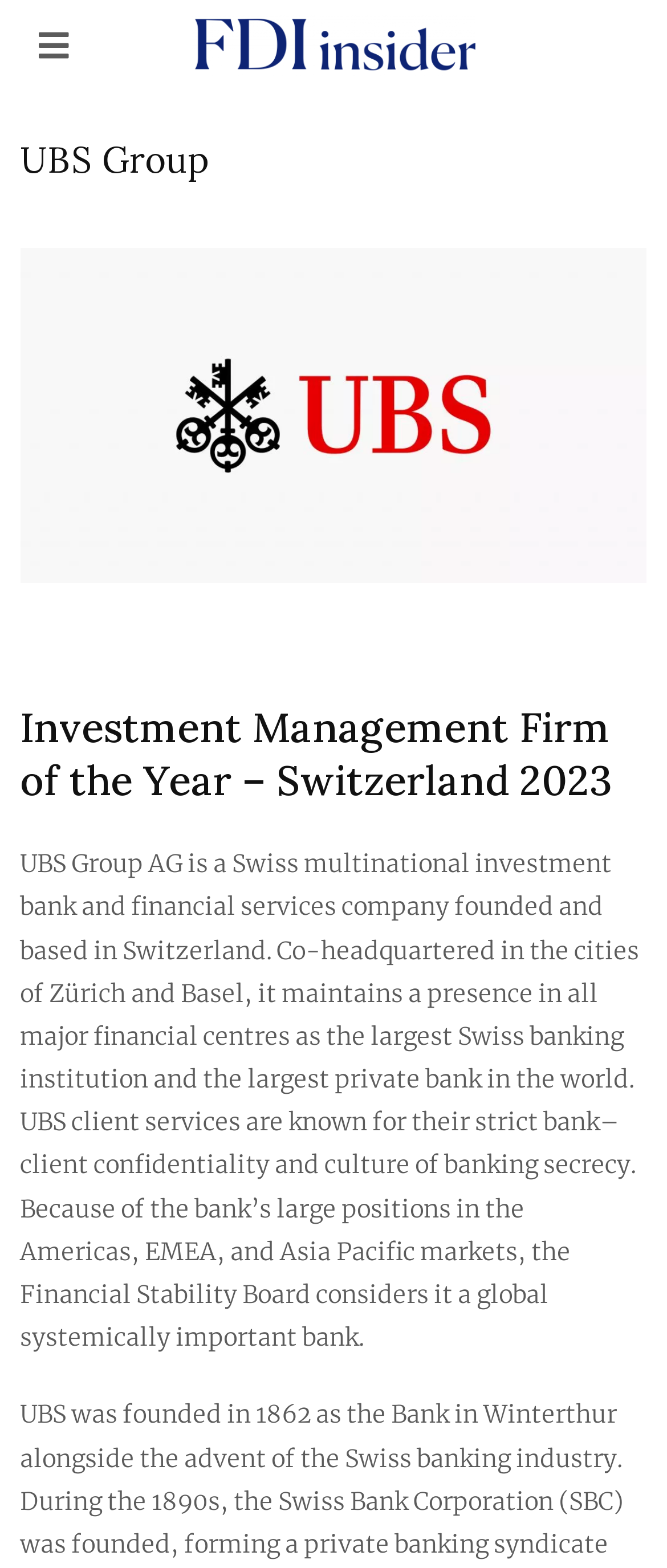What is the company known for?
Look at the image and answer with only one word or phrase.

Bank-client confidentiality